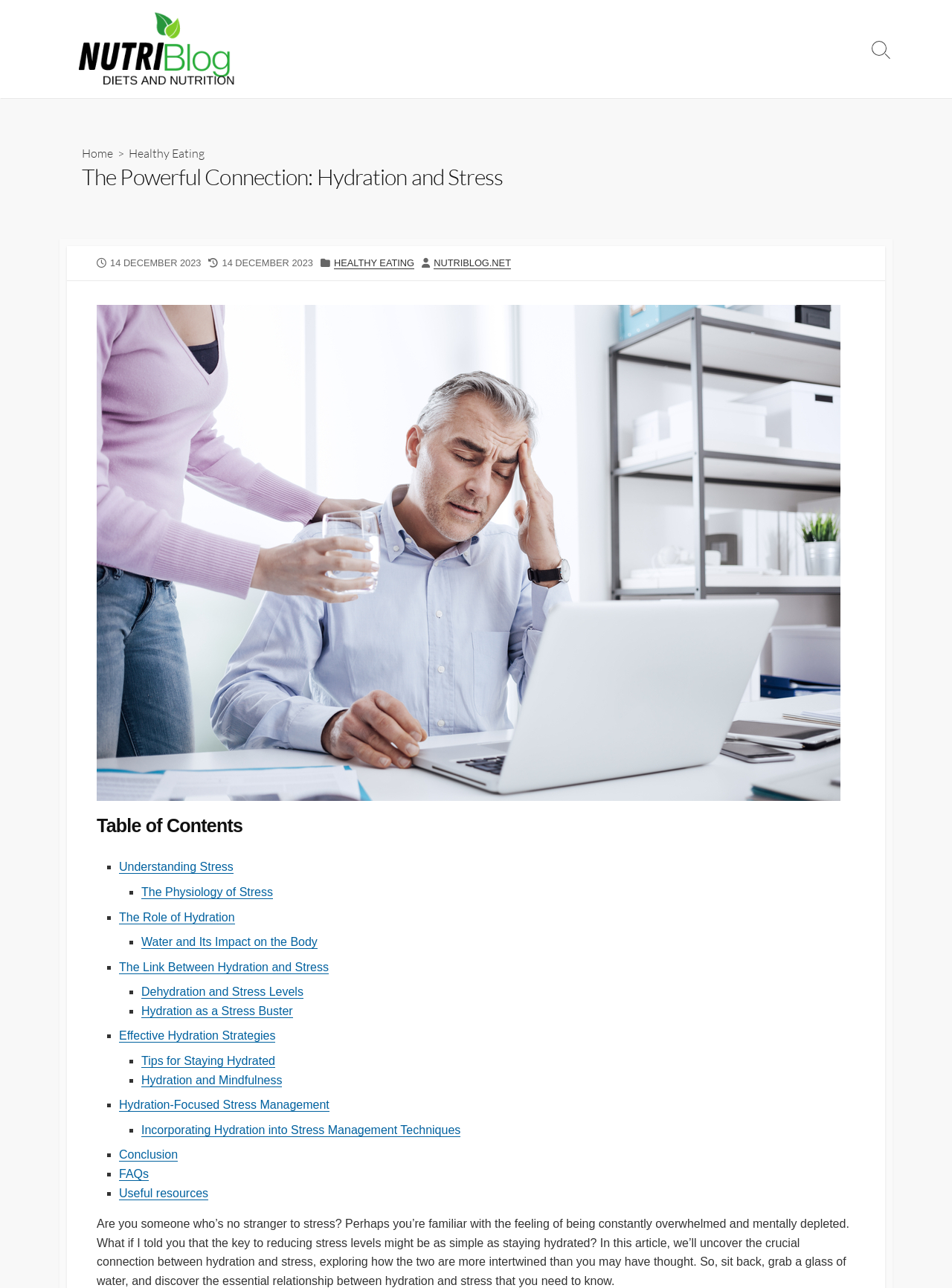Detail the features and information presented on the webpage.

This webpage is about the connection between hydration and stress, titled "The Powerful Connection: Hydration and Stress - Nutriblog". At the top left, there is a link to "Nutriblog" accompanied by an image with the same name. On the top right, there is a search toggle button. 

Below the search toggle button, there is a header section with links to "Home" and "Healthy Eating". The main title of the article, "The Powerful Connection: Hydration and Stress", is displayed prominently. 

In the footer section, there is information about the published date, last modified date, categories, and author. There is also a figure with an image related to hydration and stress.

The main content of the article starts with a heading "Table of Contents" followed by a list of links to different sections of the article, including "Understanding Stress", "The Physiology of Stress", "The Role of Hydration", and others. Each section is marked with a list marker "■".

Below the table of contents, there is a long paragraph of text that introduces the topic of hydration and stress, explaining how staying hydrated can help reduce stress levels. The rest of the article is not visible in this screenshot, but it likely continues to explore the connection between hydration and stress in more detail.